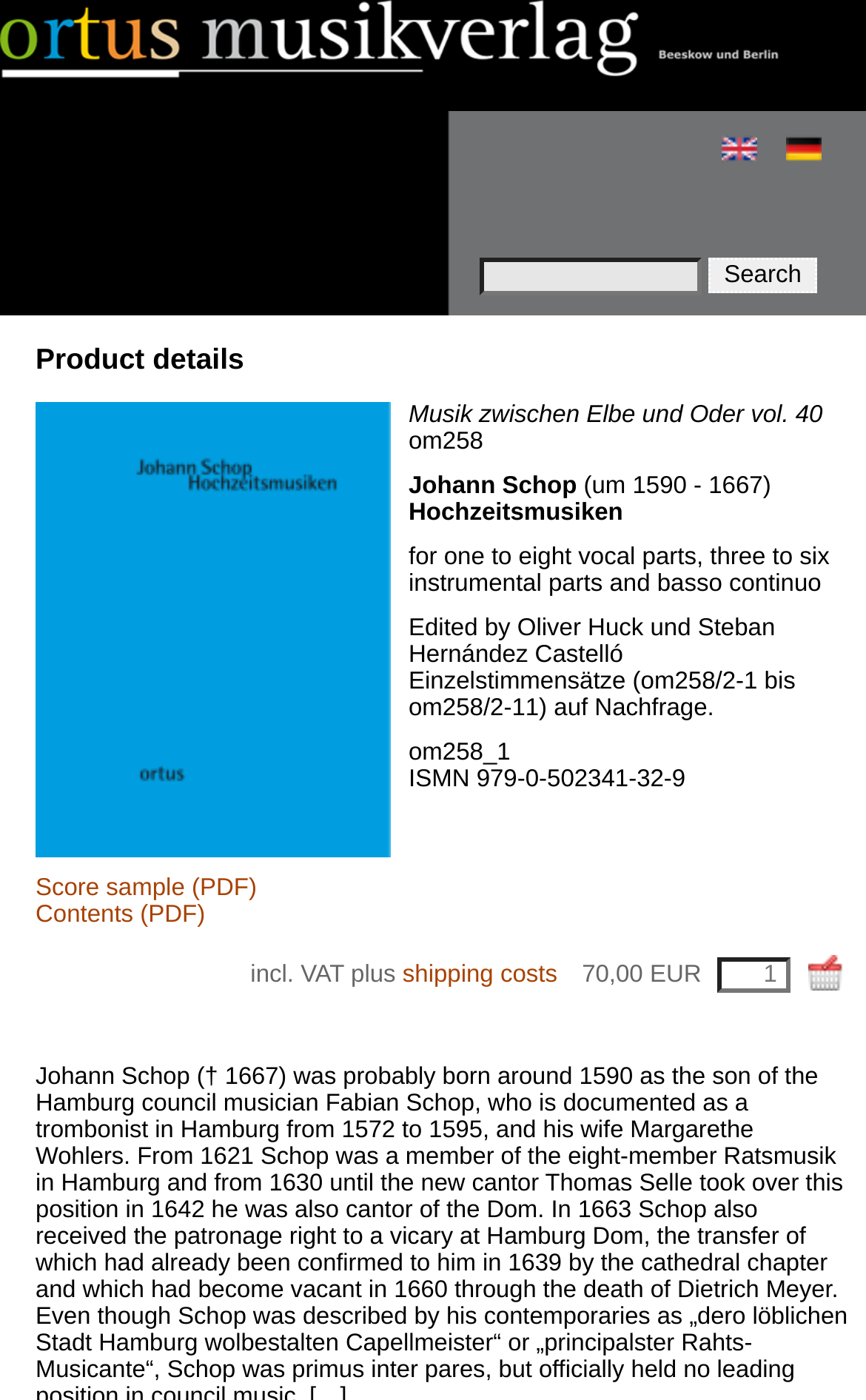Specify the bounding box coordinates of the area to click in order to execute this command: 'Search for keywords'. The coordinates should consist of four float numbers ranging from 0 to 1, and should be formatted as [left, top, right, bottom].

[0.554, 0.184, 0.81, 0.211]